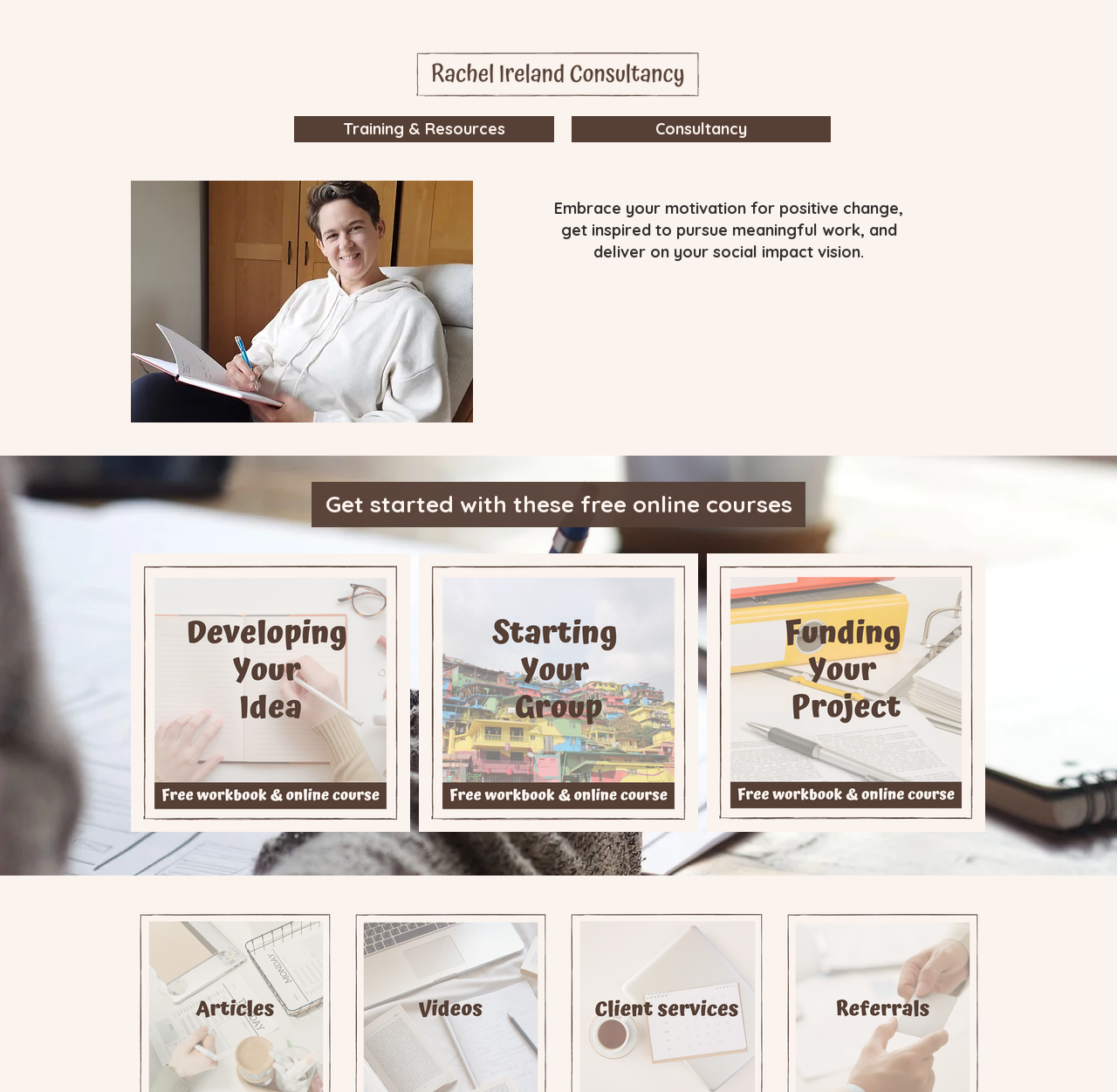Please provide a short answer using a single word or phrase for the question:
What is the main navigation menu item?

Site